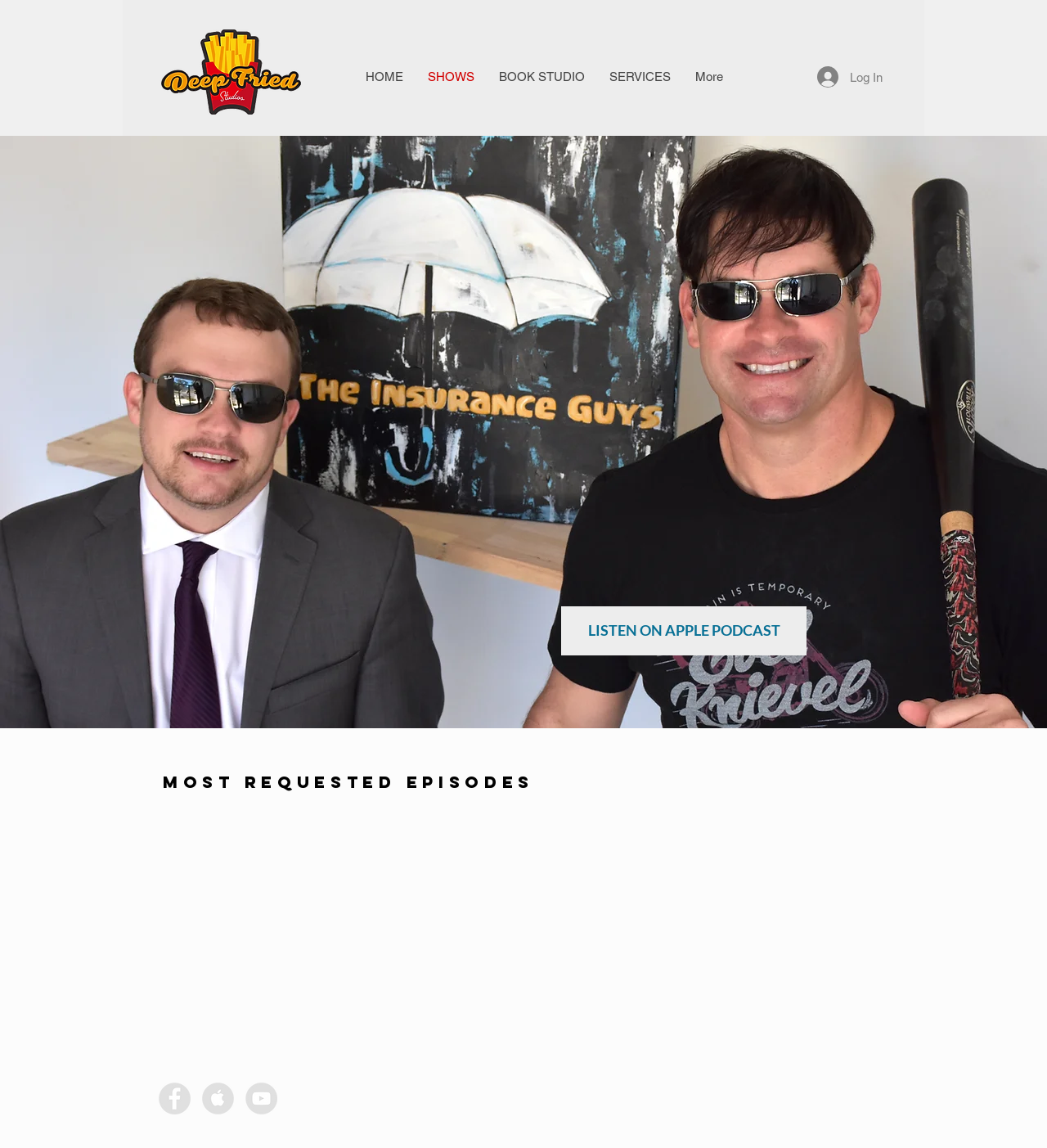What is the text of the heading below the navigation links?
Craft a detailed and extensive response to the question.

The heading below the navigation links is 'MOST REQUESTED EPISODES', which is located at the middle of the webpage.